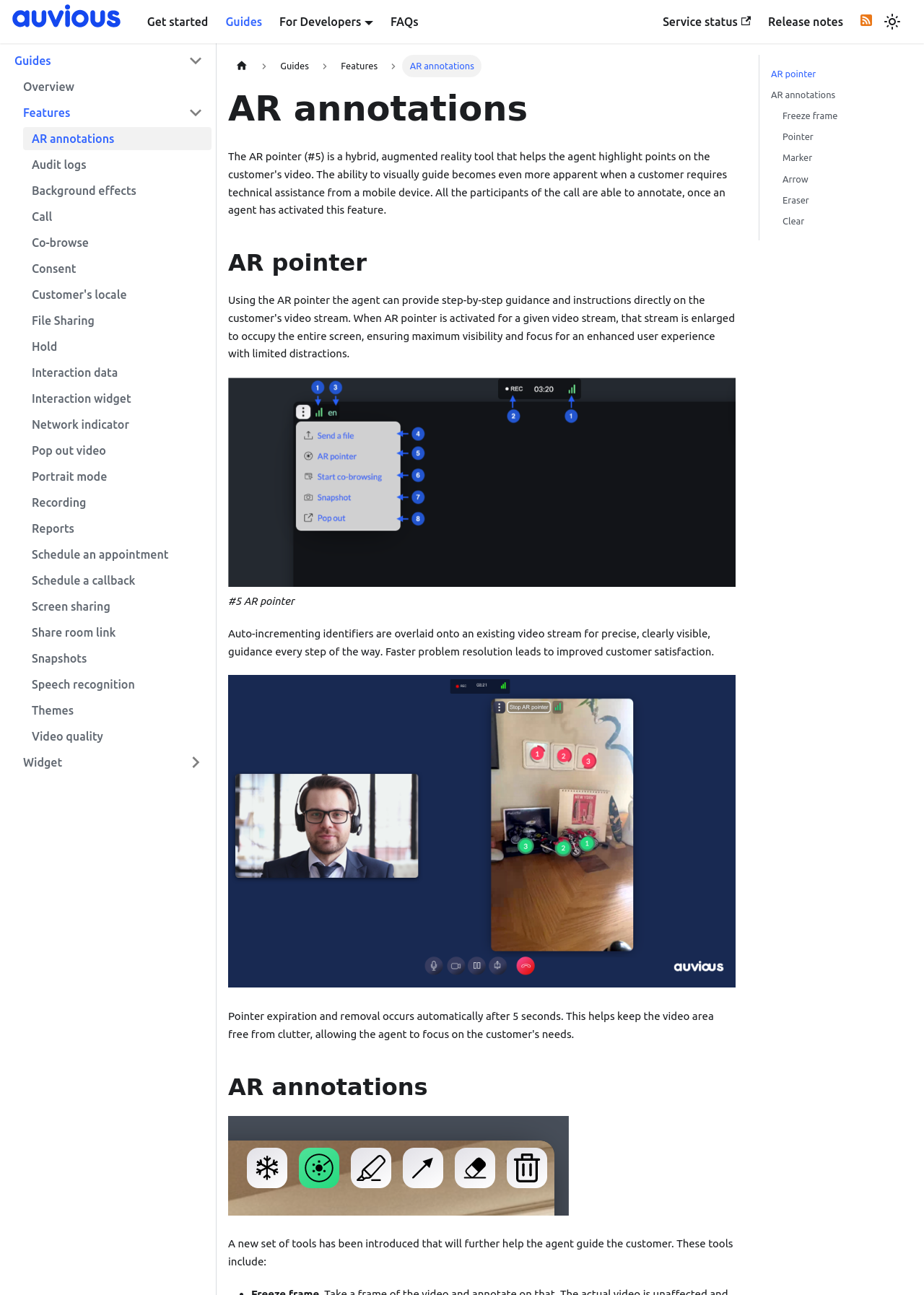Extract the bounding box of the UI element described as: "Schedule an appointment".

[0.025, 0.419, 0.229, 0.437]